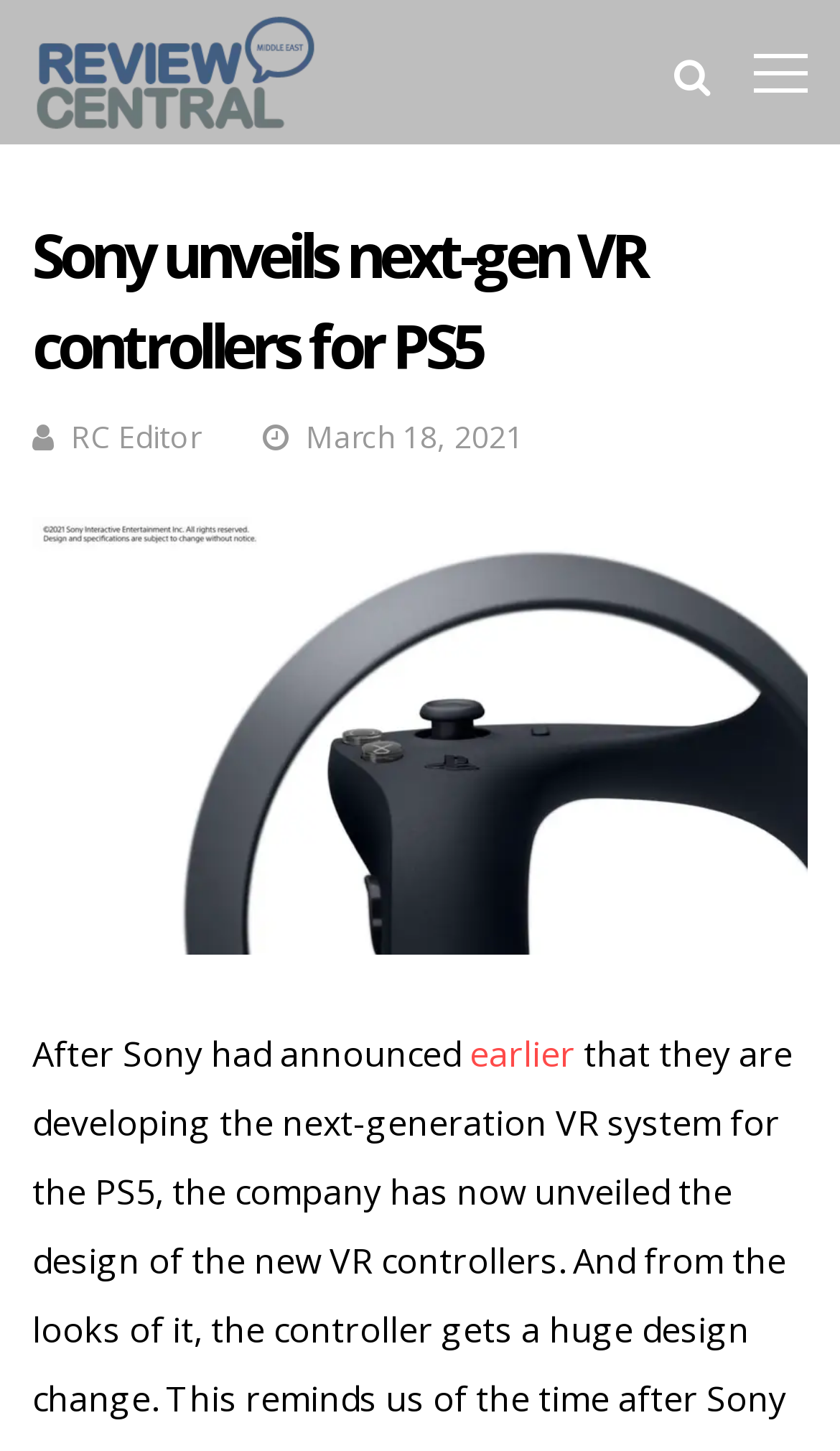Summarize the webpage with a detailed and informative caption.

The webpage is about Sony's latest VR controller design for the PS5. At the top-left corner, there is a link to "Review Central Middle East" accompanied by an image with the same name. Below this, there is a large header that spans almost the entire width of the page, containing the title "Sony unveils next-gen VR controllers for PS5". 

To the right of the title, there is a link to "RC Editor" and a timestamp "March 18, 2021". The main content of the page starts below the header, with a paragraph of text that begins with "After Sony had announced". This paragraph contains a link to "earlier" in the middle of the sentence.